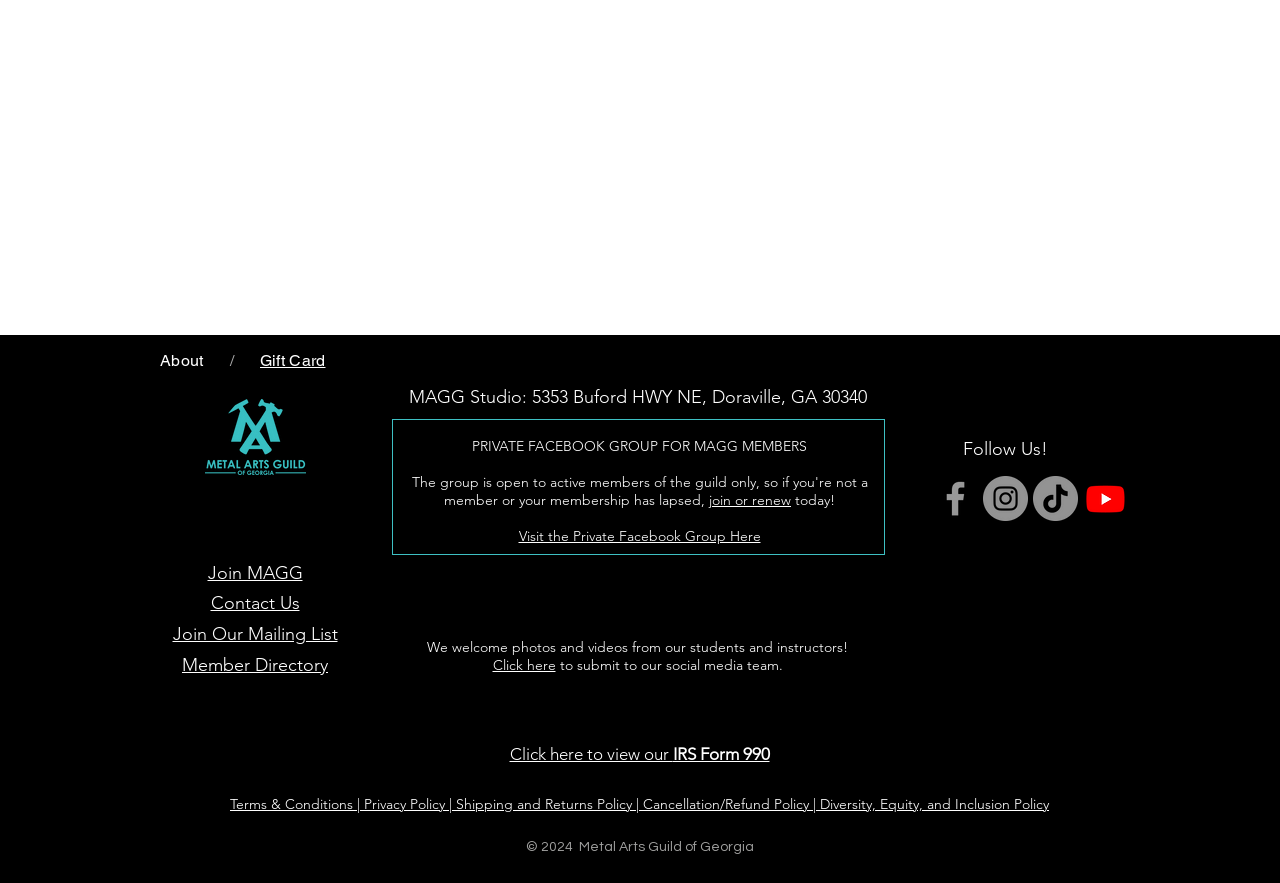Determine the bounding box coordinates of the UI element described by: "join or renew".

[0.554, 0.556, 0.618, 0.576]